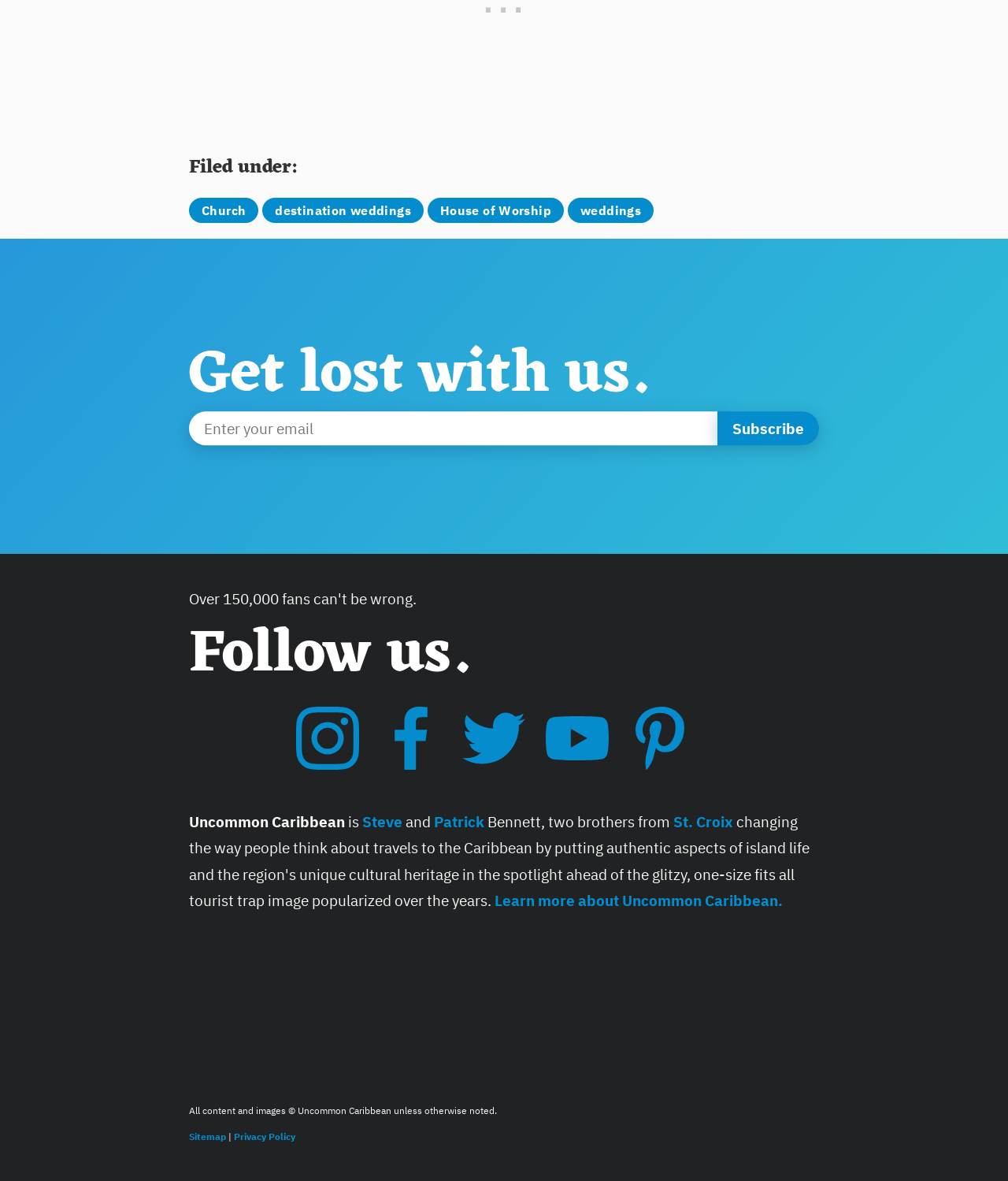Can you find the bounding box coordinates for the element to click on to achieve the instruction: "View the Sitemap"?

[0.188, 0.957, 0.224, 0.967]